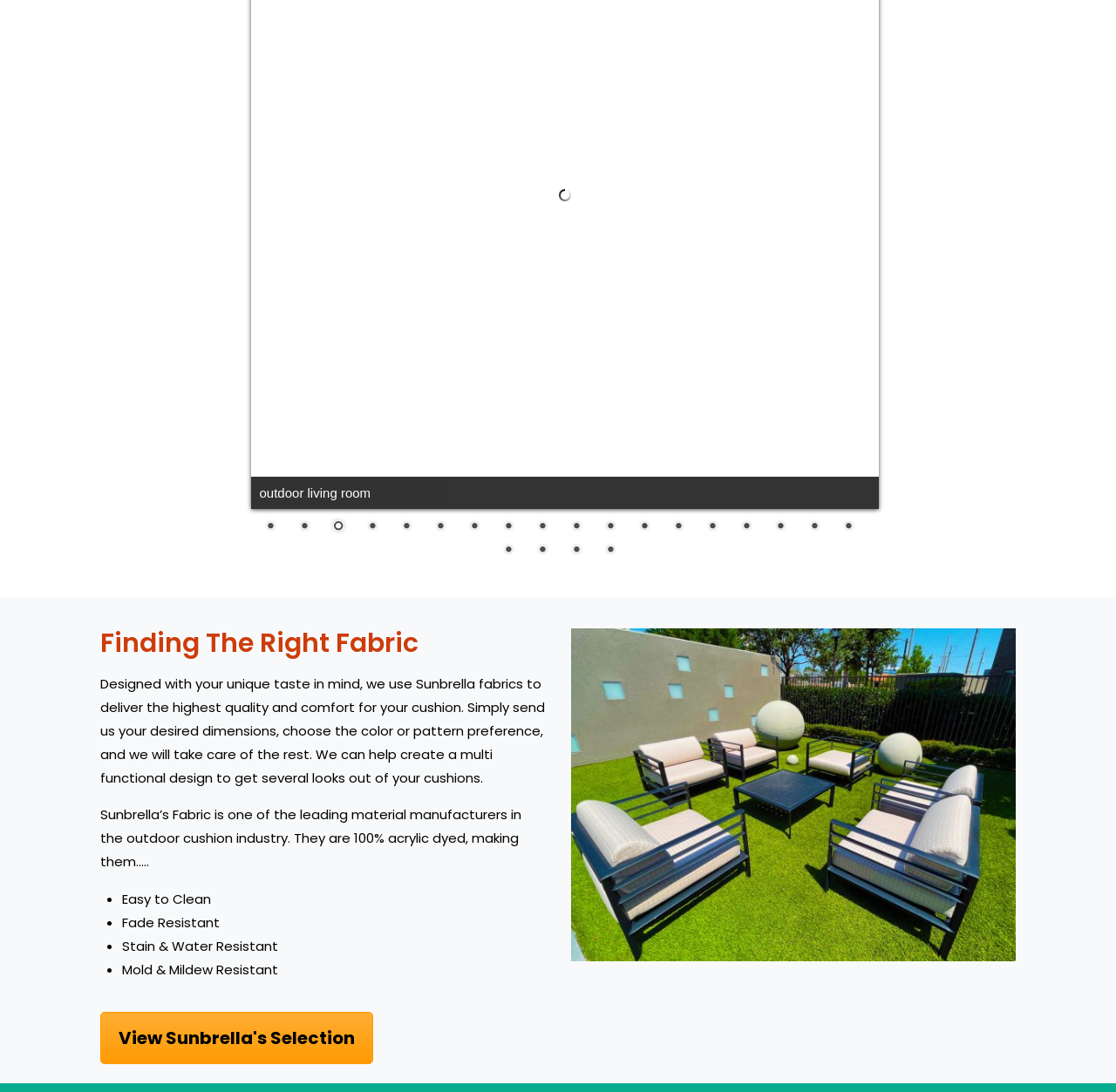Please find the bounding box coordinates of the element that you should click to achieve the following instruction: "read about Finding The Right Fabric". The coordinates should be presented as four float numbers between 0 and 1: [left, top, right, bottom].

[0.09, 0.575, 0.488, 0.603]